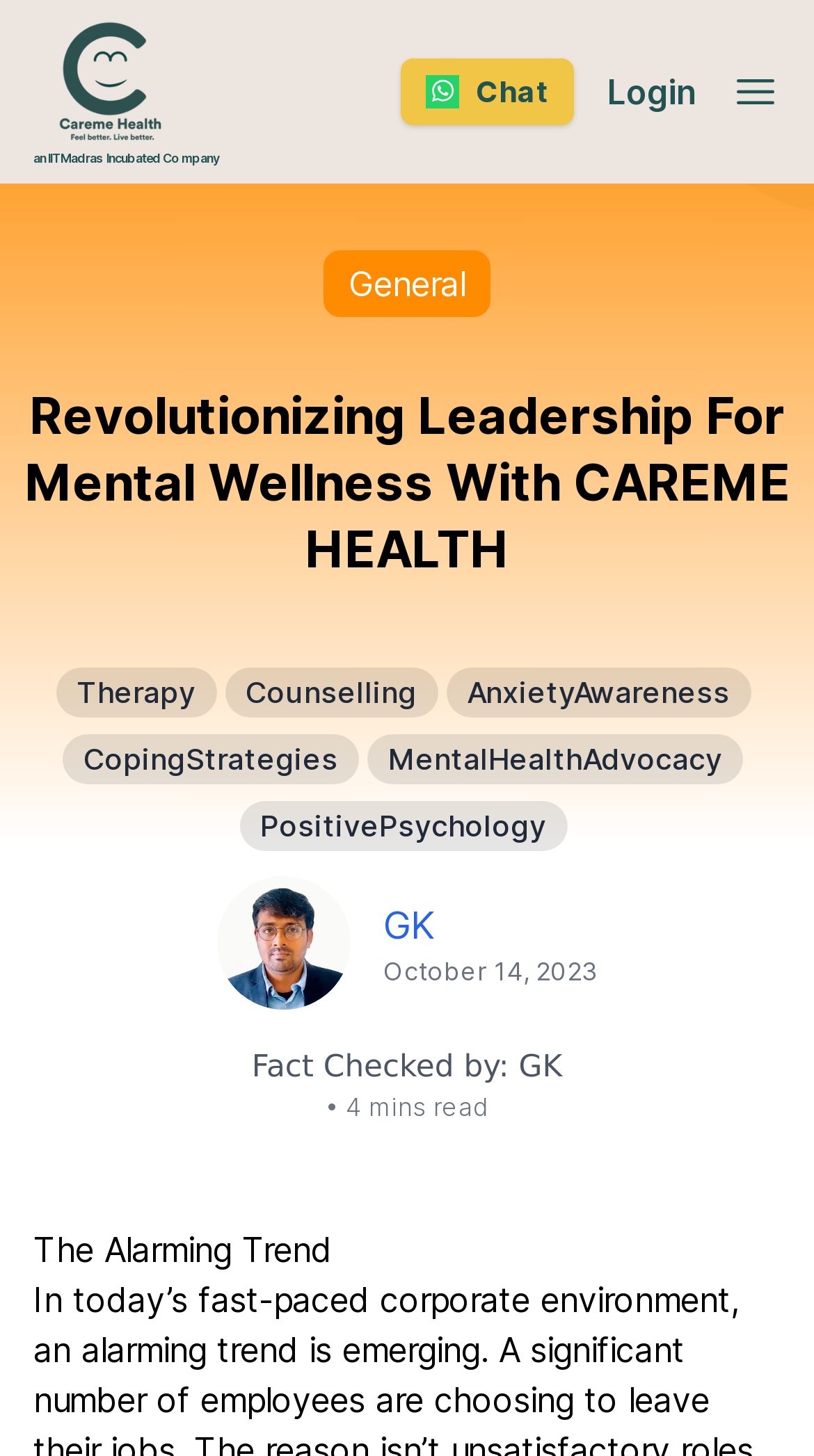Given the description "an IIT Madras Incubated Company", provide the bounding box coordinates of the corresponding UI element.

[0.041, 0.006, 0.269, 0.12]